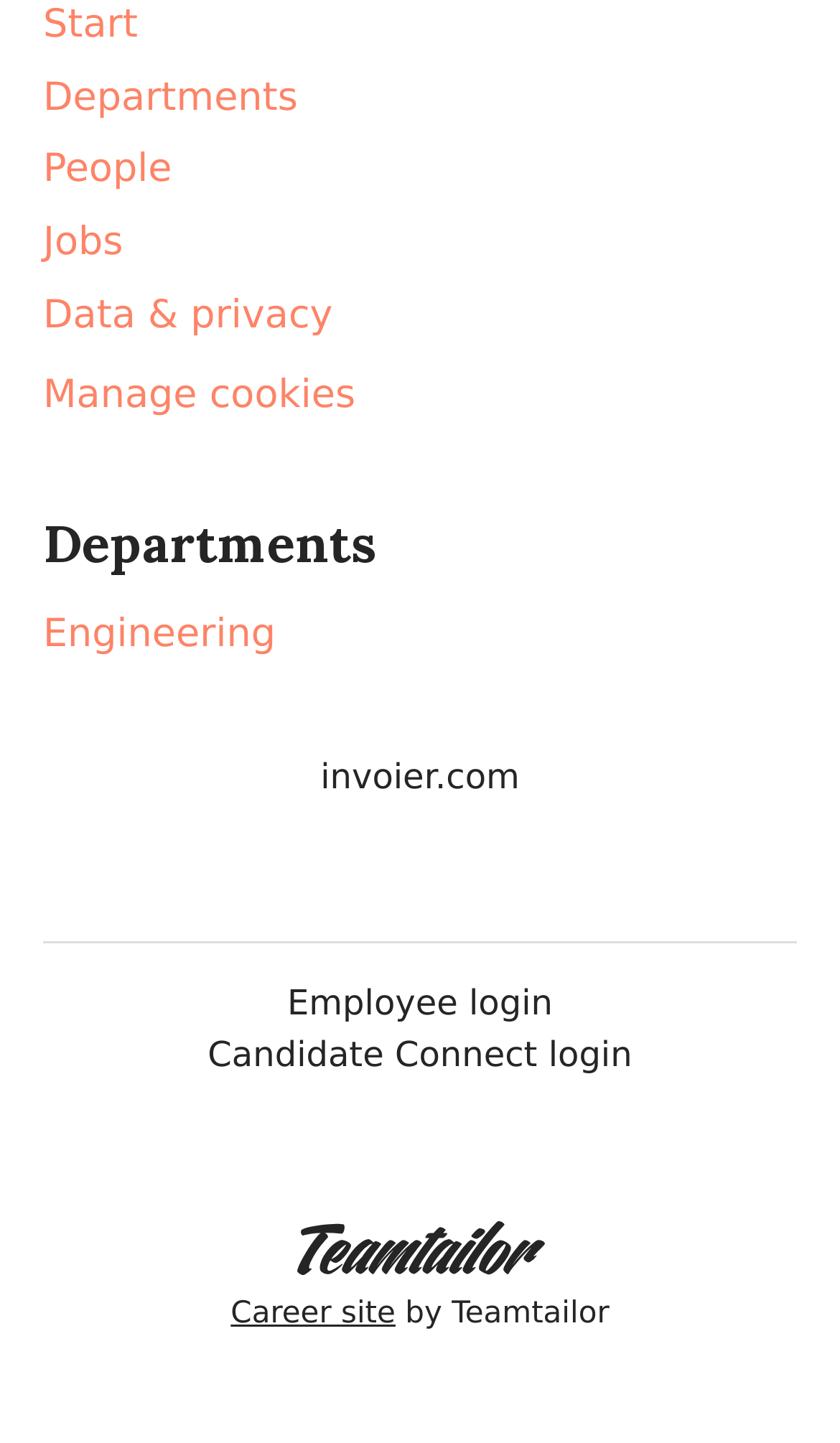What is the URL of the invoier.com link?
Offer a detailed and exhaustive answer to the question.

The URL of the invoier.com link can be found by looking at the link with the text 'invoier.com' located at the middle of the page with a bounding box coordinate of [0.381, 0.515, 0.619, 0.563].